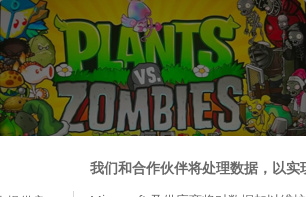Give a thorough description of the image, including any visible elements and their relationships.

The image features the iconic title of the video game "Plants vs. Zombies," prominently displayed in bold letters against a colorful background filled with various characters from the game. This engaging design showcases the whimsical yet fierce nature of the gameplay, where players strategically use different plant types to fend off waves of quirky zombie characters. Below the title, accompanying text suggests that the company is committed to processing data in collaboration with partners for improved services, indicating an emphasis on user experience and data management. The backdrop's vibrant illustrations not only highlight the game's playful aesthetic but also evoke nostalgia for fans of this beloved franchise.